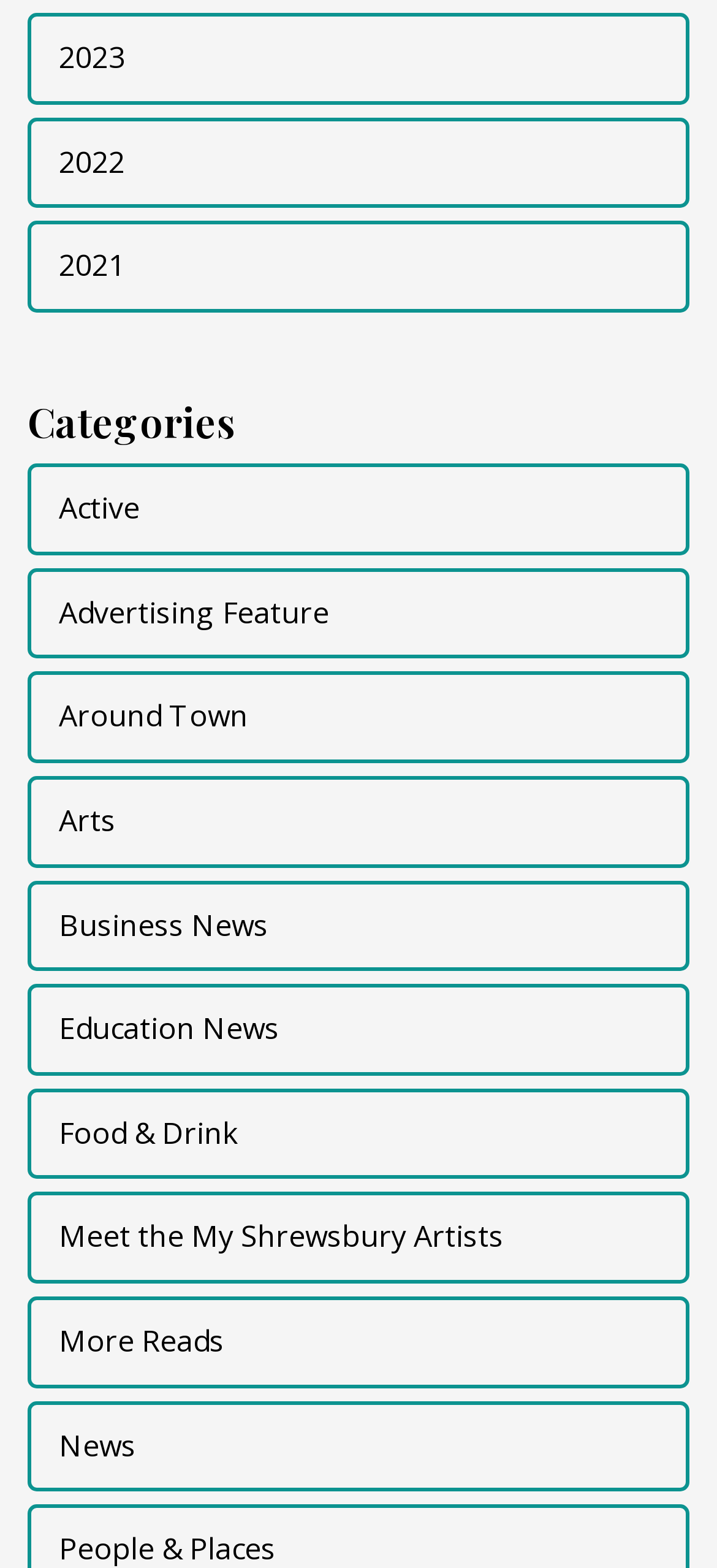Utilize the information from the image to answer the question in detail:
What is the category below the year links?

After the year links, I found a heading element with the text 'Categories', which indicates that the links below it are categorized.